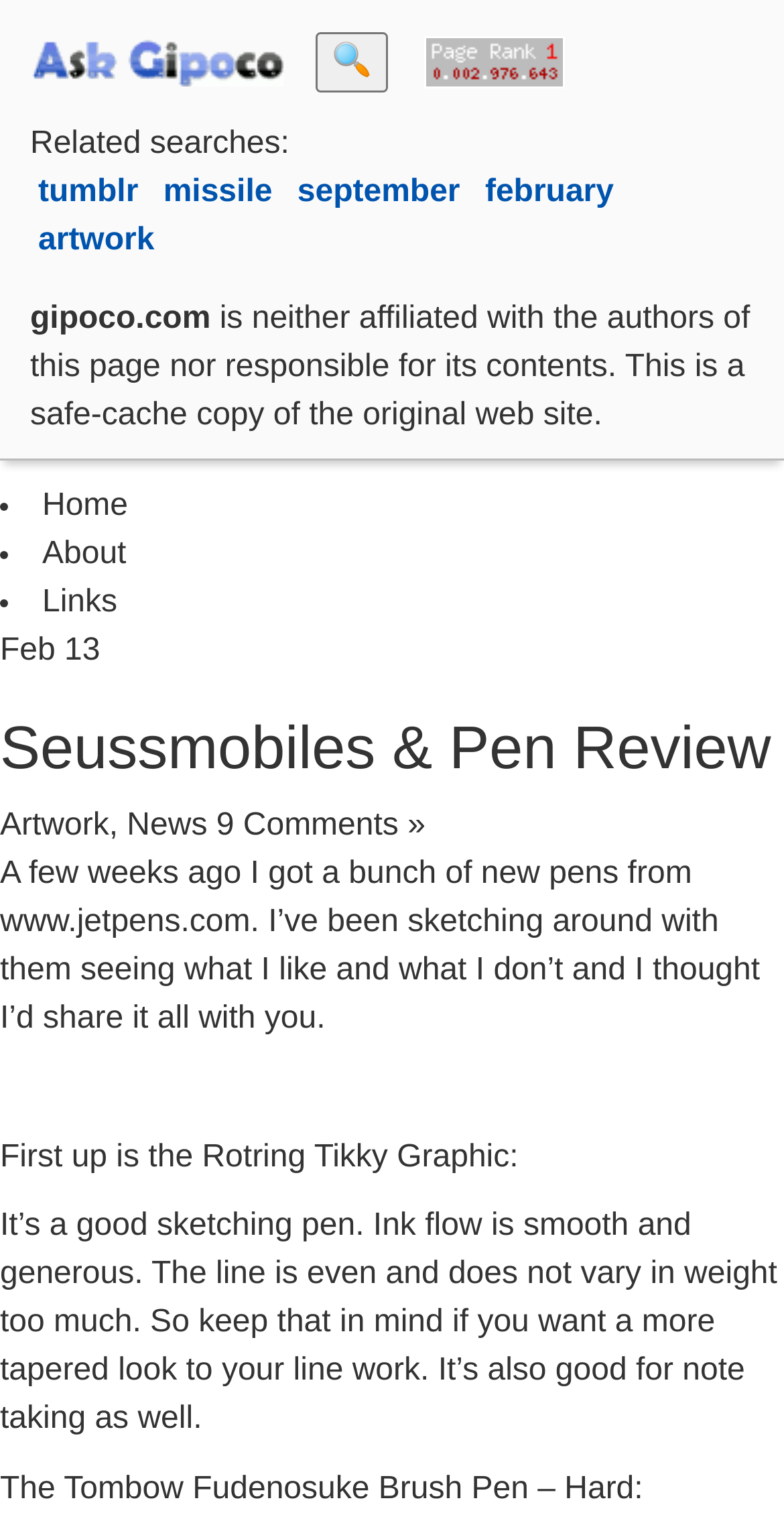What is the name of the search engine mentioned in the webpage?
Please answer using one word or phrase, based on the screenshot.

None